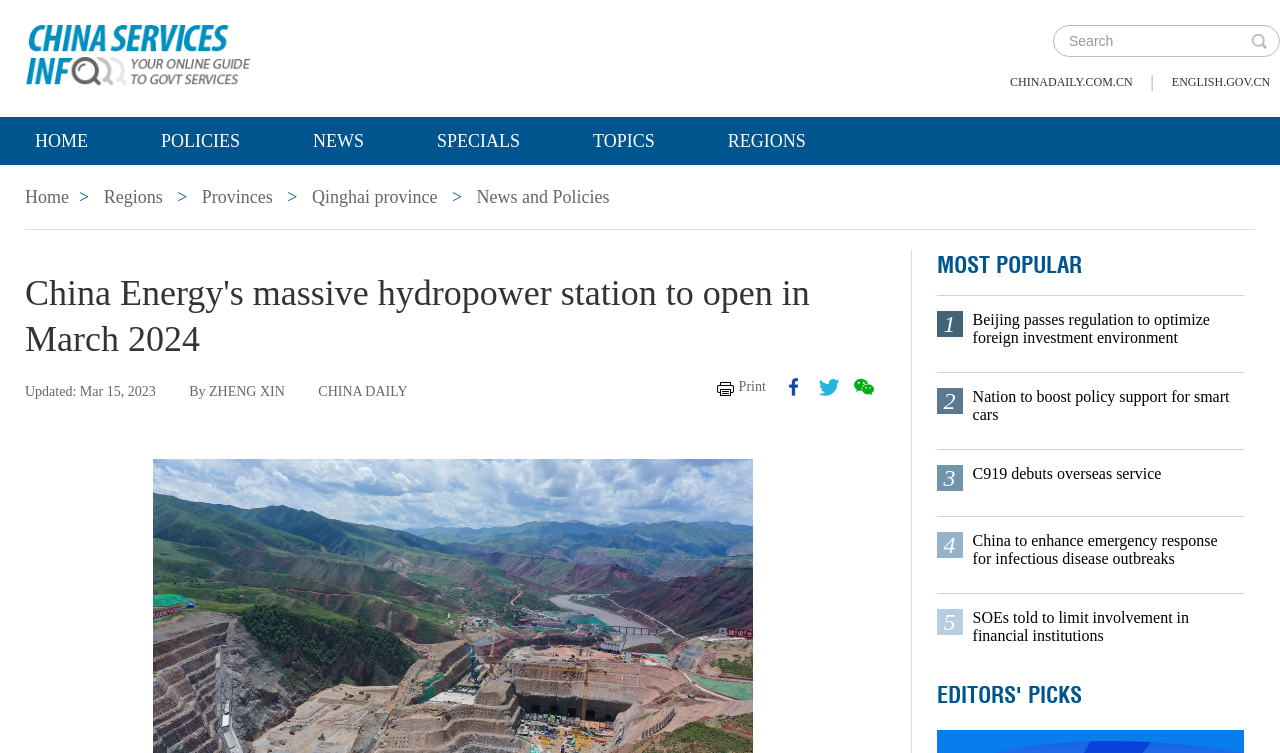Please identify the bounding box coordinates of the area that needs to be clicked to follow this instruction: "Click the Team AngelWolf logo".

None